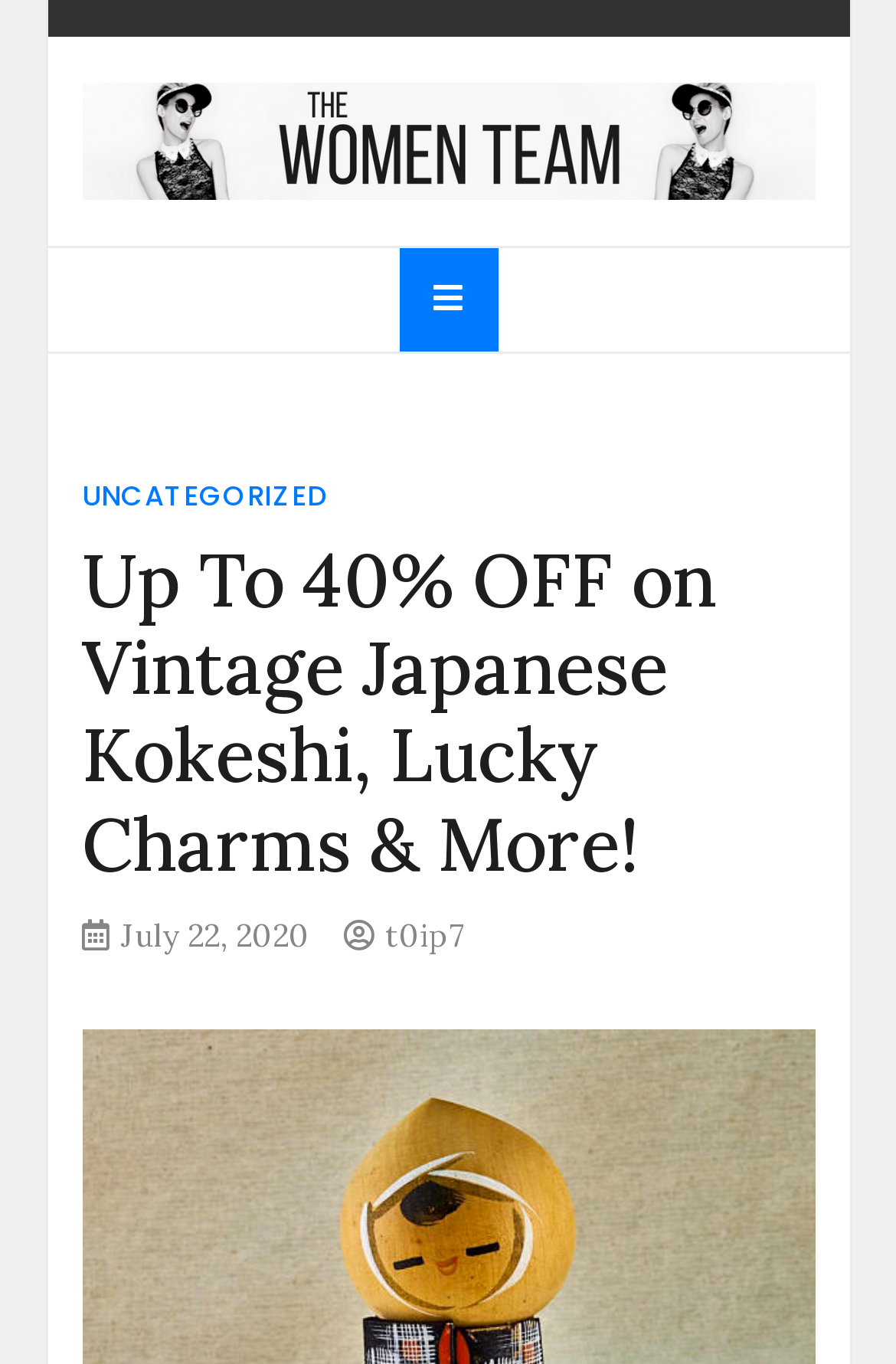What is the purpose of the website?
Based on the image, provide your answer in one word or phrase.

To find gifts